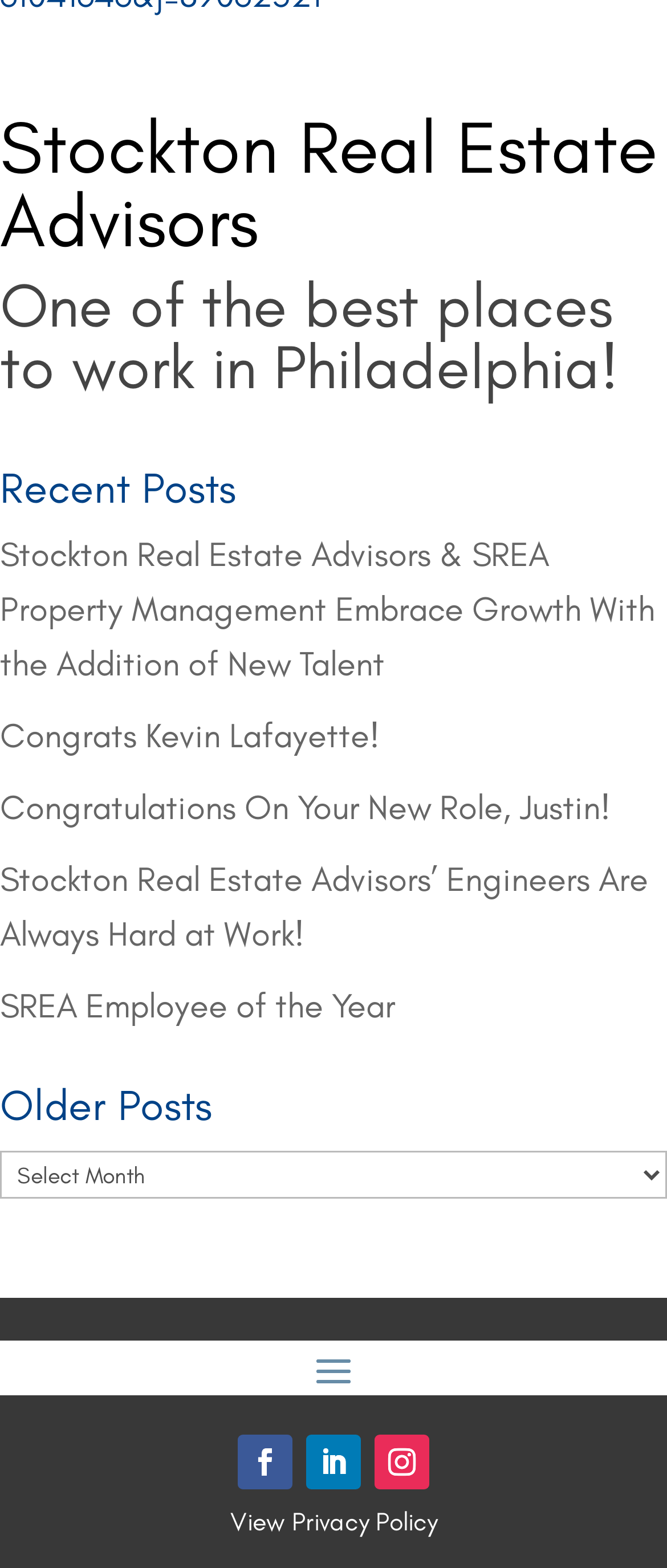What is the last post listed?
Based on the screenshot, provide your answer in one word or phrase.

SREA Employee of the Year